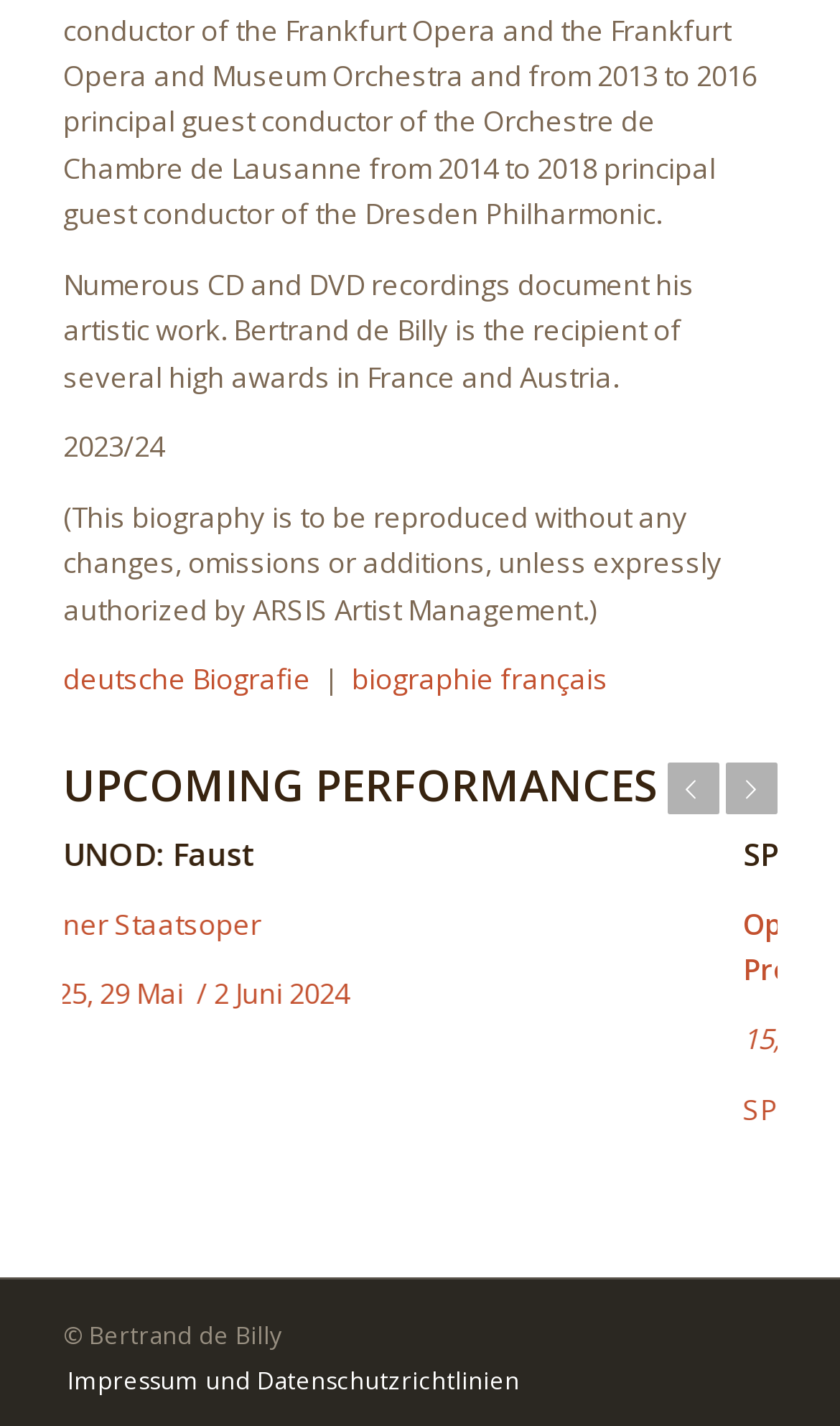Where is the upcoming performance taking place?
Identify the answer in the screenshot and reply with a single word or phrase.

Opéra National de Paris Bastille